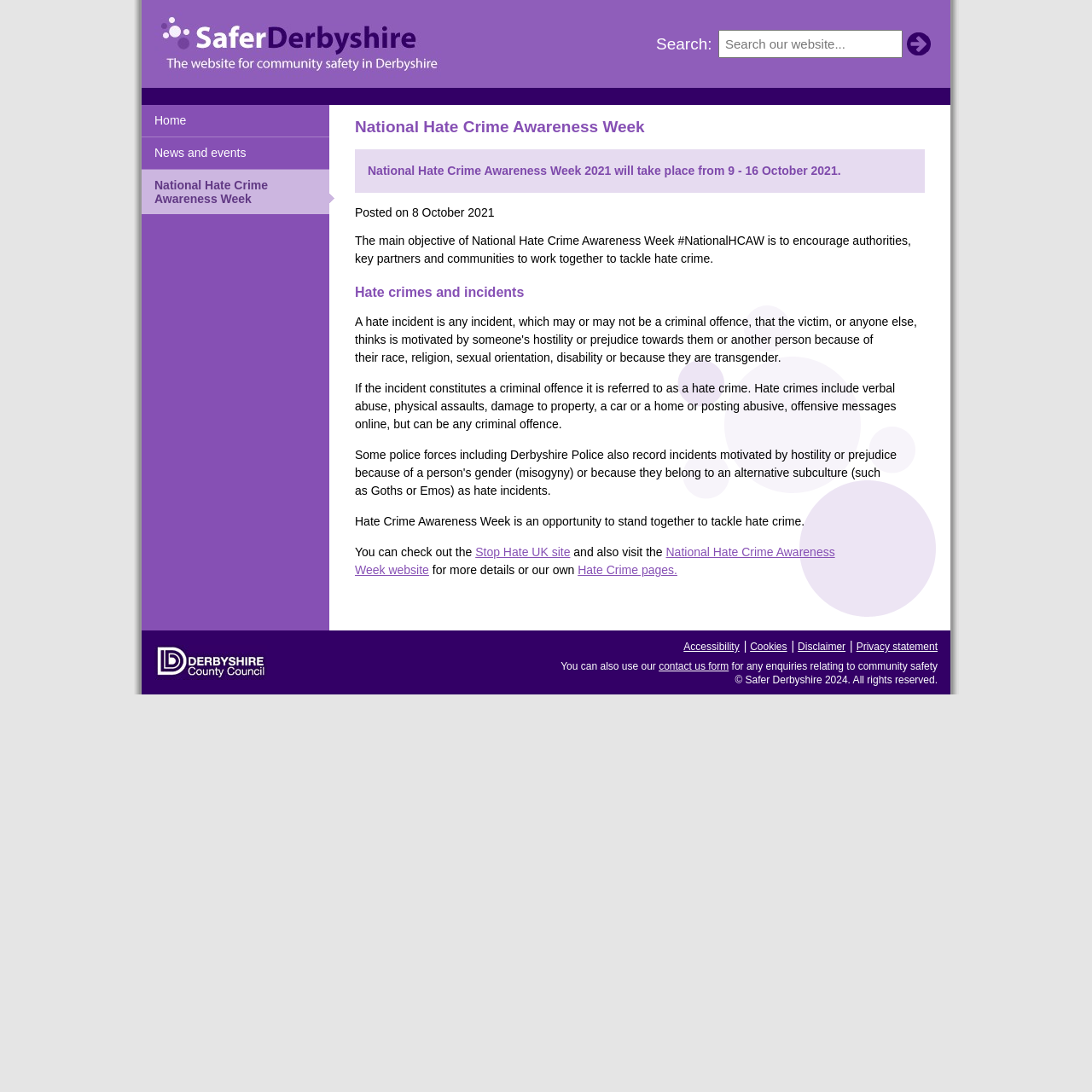What is the purpose of National Hate Crime Awareness Week?
Answer the question with as much detail as you can, using the image as a reference.

After analyzing the webpage content, I found a static text element that states 'The main objective of National Hate Crime Awareness Week #NationalHCAW is to encourage authorities, key partners and communities to work together to tackle hate crime.' This indicates that the primary purpose of National Hate Crime Awareness Week is to tackle hate crime.